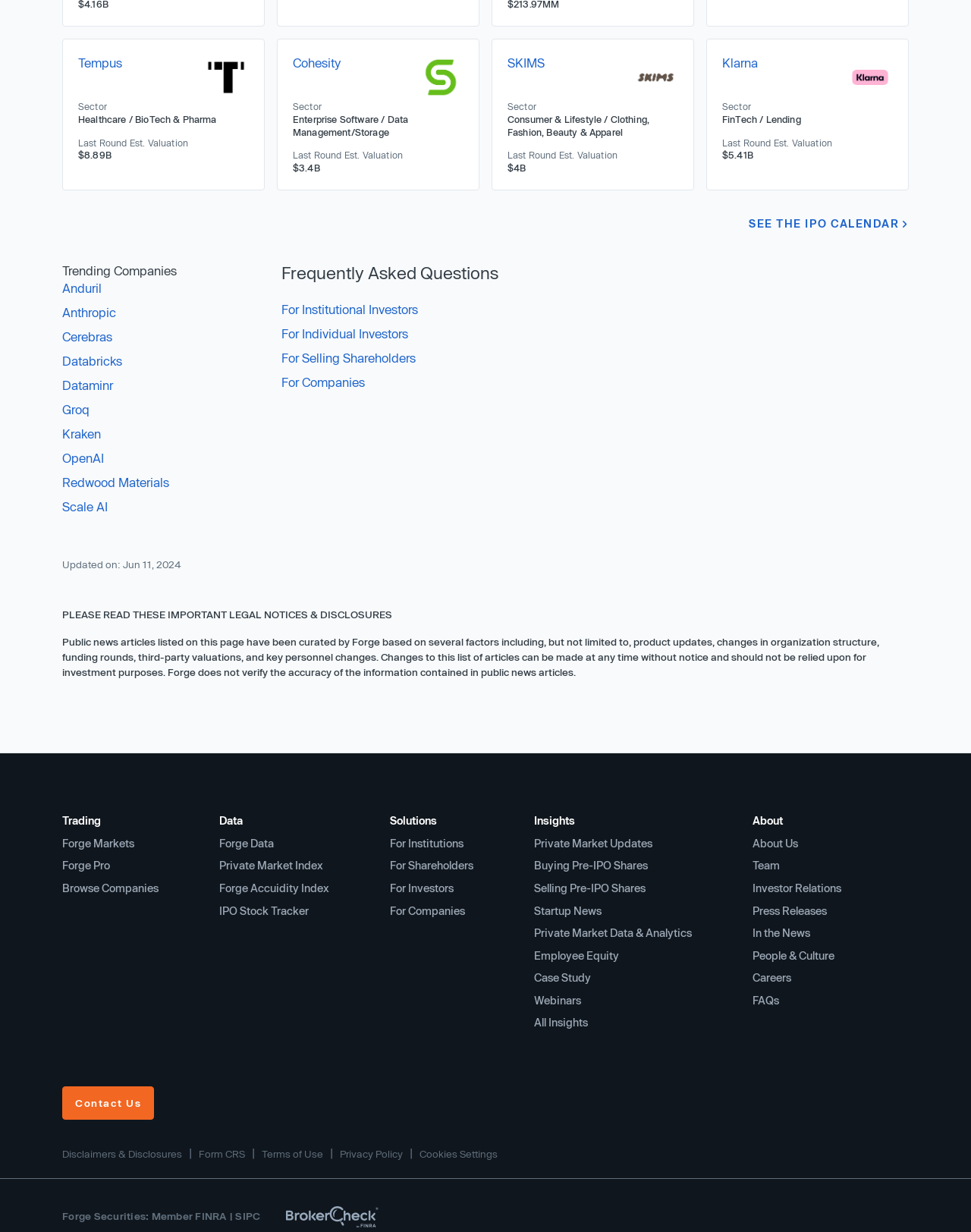Could you indicate the bounding box coordinates of the region to click in order to complete this instruction: "Click on Tempus Tempus Sector Healthcare / BioTech & Pharma Last Round Est. Valuation $8.89B".

[0.064, 0.031, 0.273, 0.155]